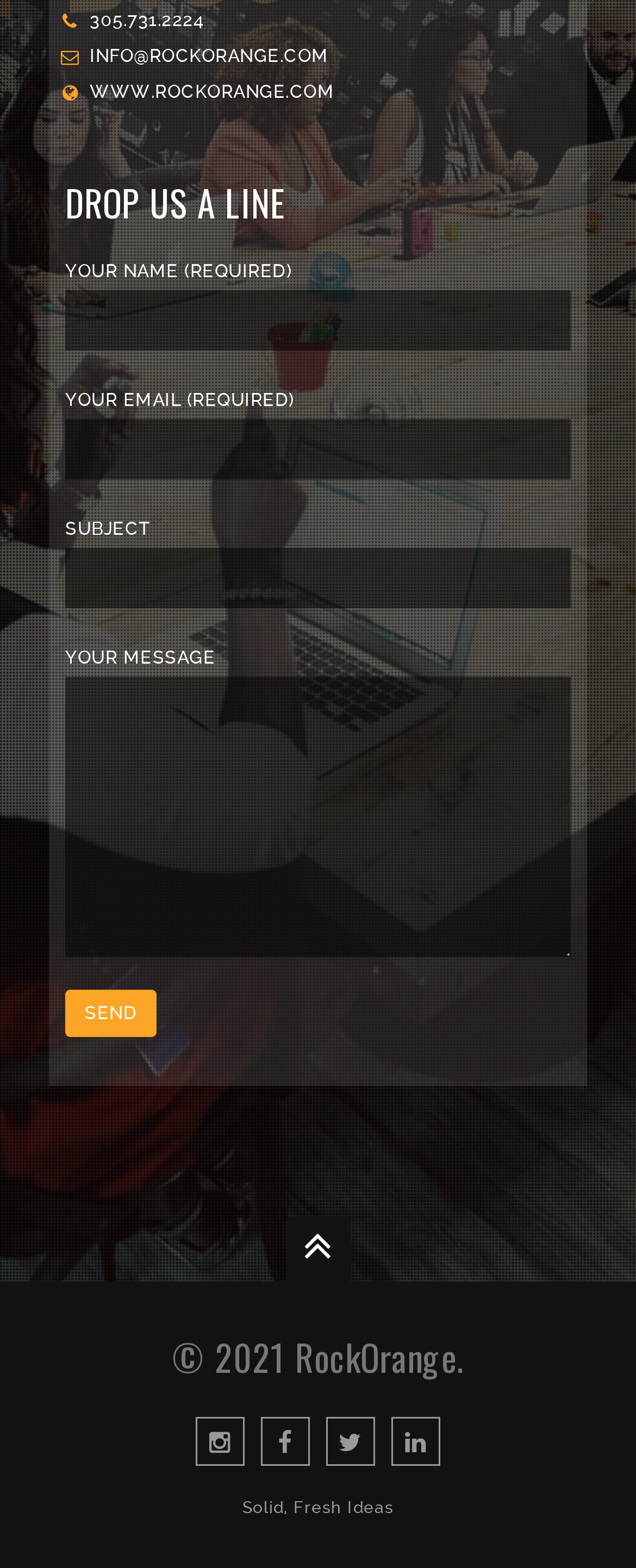What is the company name of this webpage?
Please provide a detailed and thorough answer to the question.

The company name can be found at the top of the webpage, in the third static text element, which is 'WWW.ROCKORANGE.COM', and also in the copyright notice at the bottom of the webpage, which is '© 2021 RockOrange'.